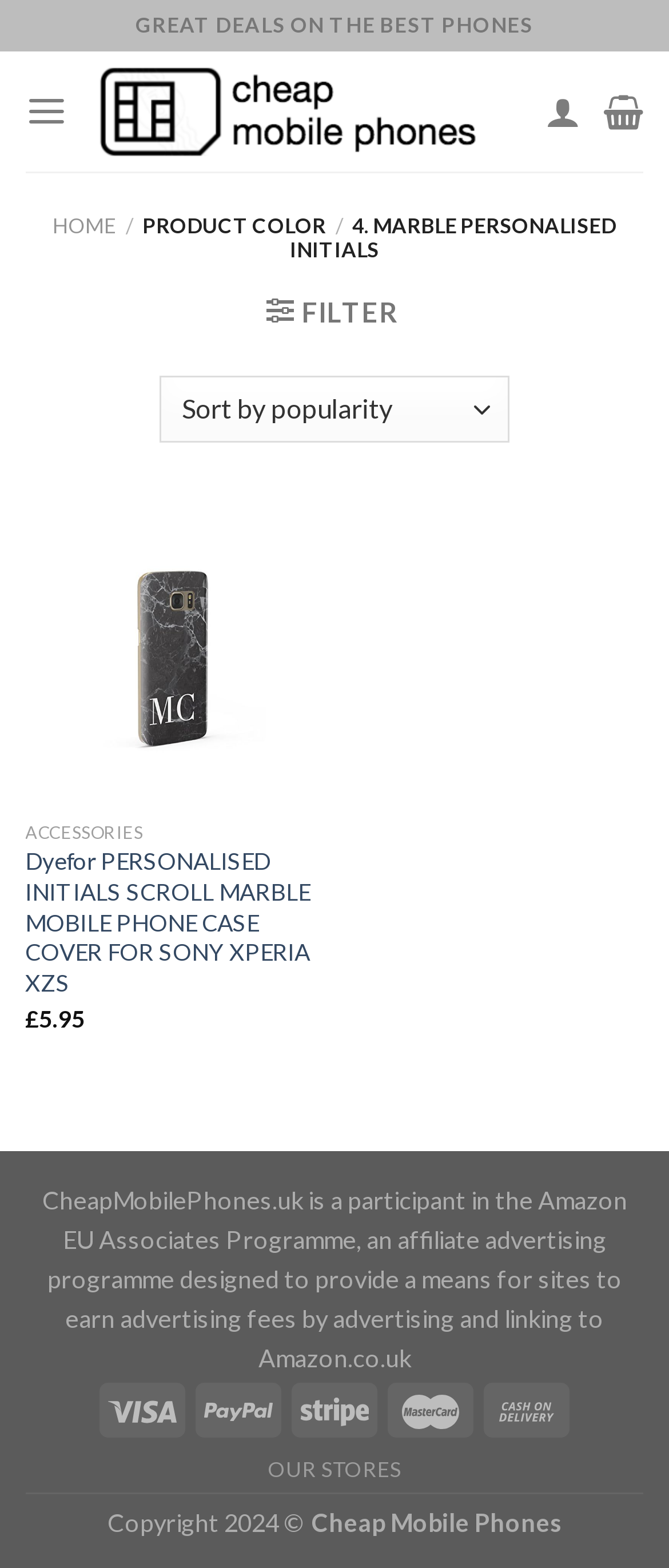What is the name of the product on the page?
Please provide a comprehensive answer based on the contents of the image.

I found the product name by looking at the static text element with the content '4. MARBLE PERSONALISED INITIALS' which is located at the top of the page.